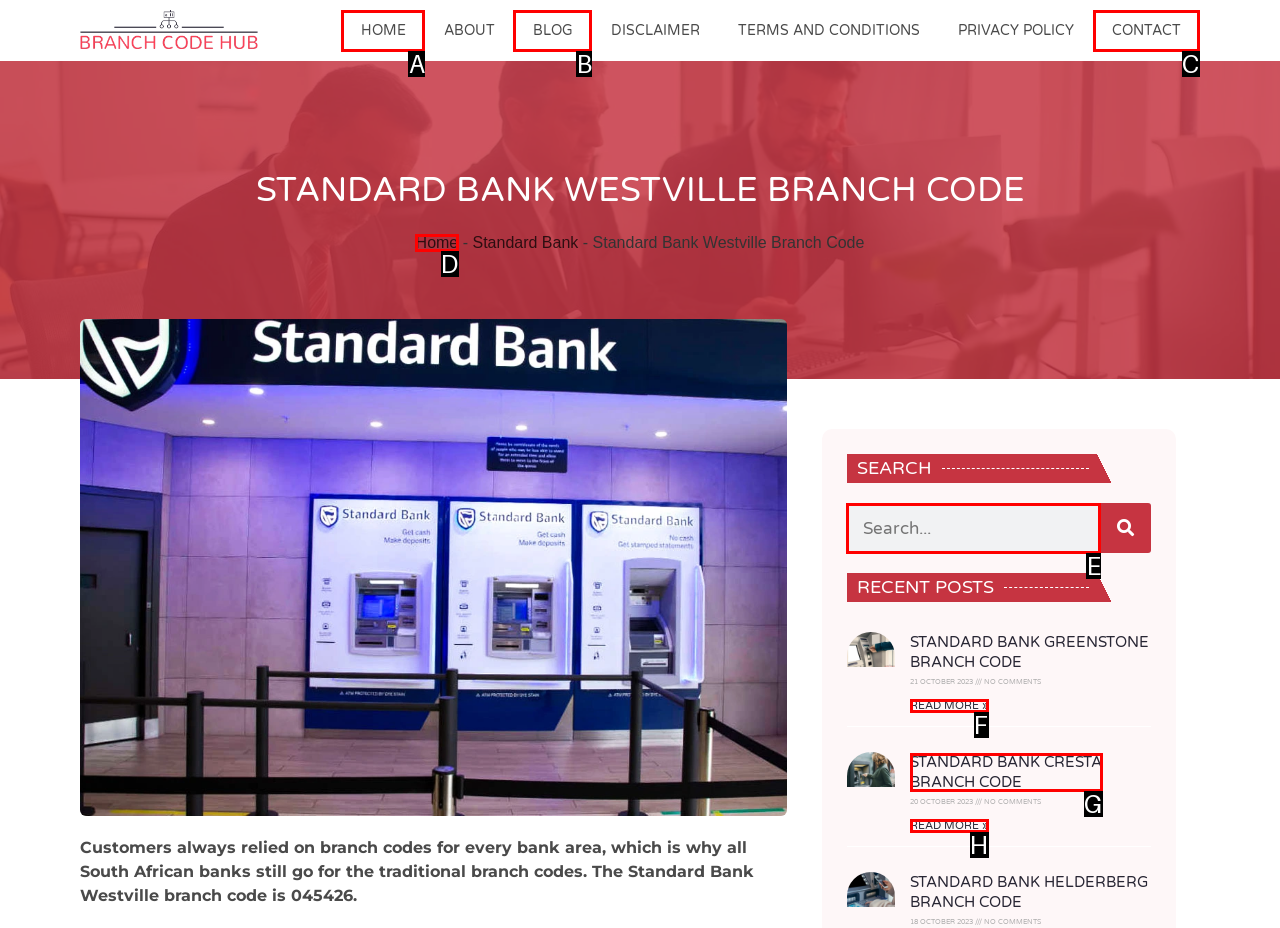Tell me which option I should click to complete the following task: Click the CONTACT link Answer with the option's letter from the given choices directly.

C